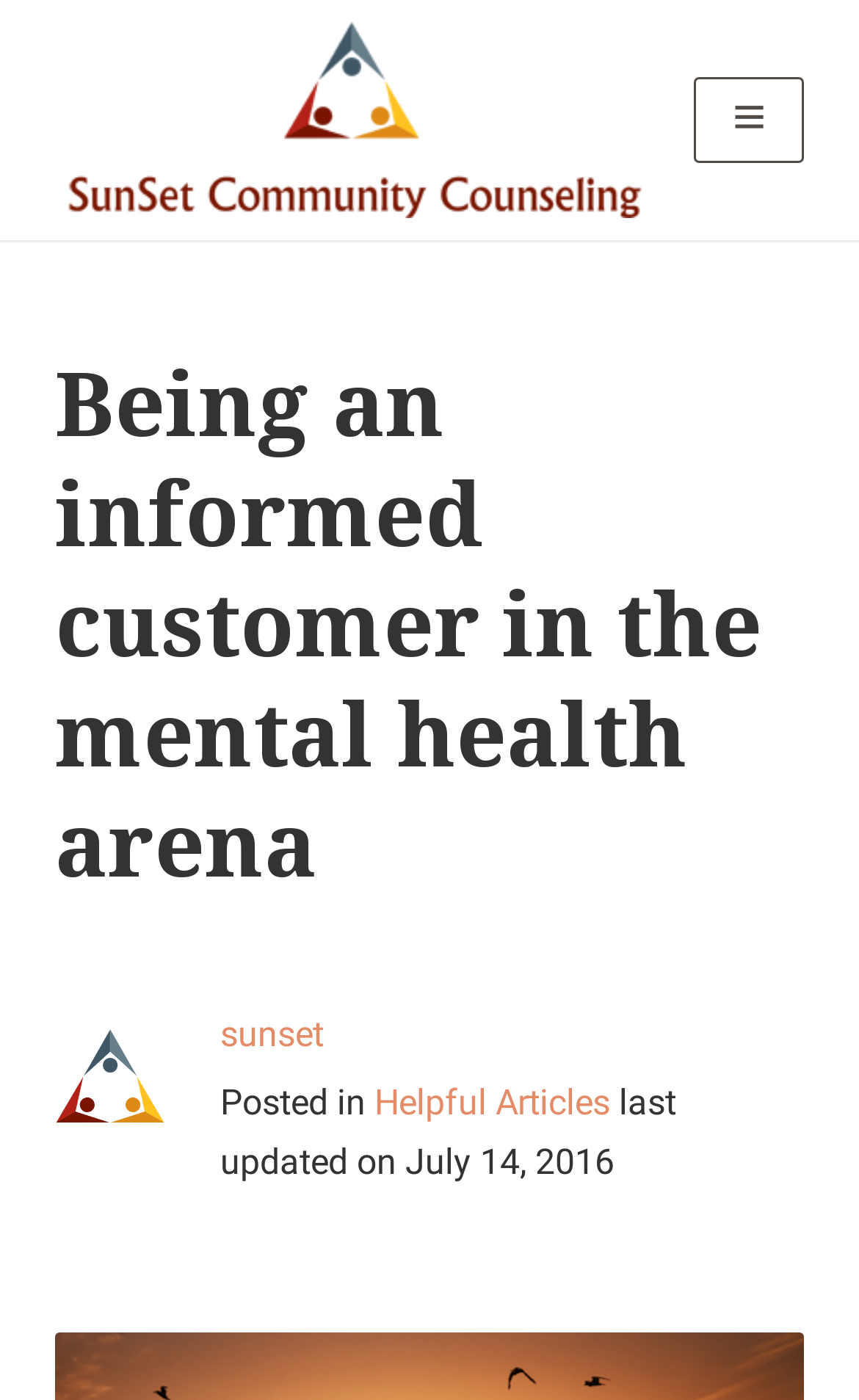Summarize the contents and layout of the webpage in detail.

The webpage appears to be a blog post or article discussing the importance of being informed about mental health. At the top left of the page, there is a link with no descriptive text. Next to it, on the top right, is a button labeled "Toggle navigation" that controls the main navigation menu.

Below the top section, there is a header that spans the width of the page, containing the title "Being an informed customer in the mental health arena". This title is also the main heading of the page. To the right of the title, there is an image of a sunset.

Underneath the header, there is a section with a link labeled "sunset", followed by a static text "Posted in" and another link labeled "Helpful Articles". Further down, there is a static text "last updated on" followed by the date "July 14, 2016". The meta description suggests that the article will discuss the importance of being informed about one's mental health and that of family members.